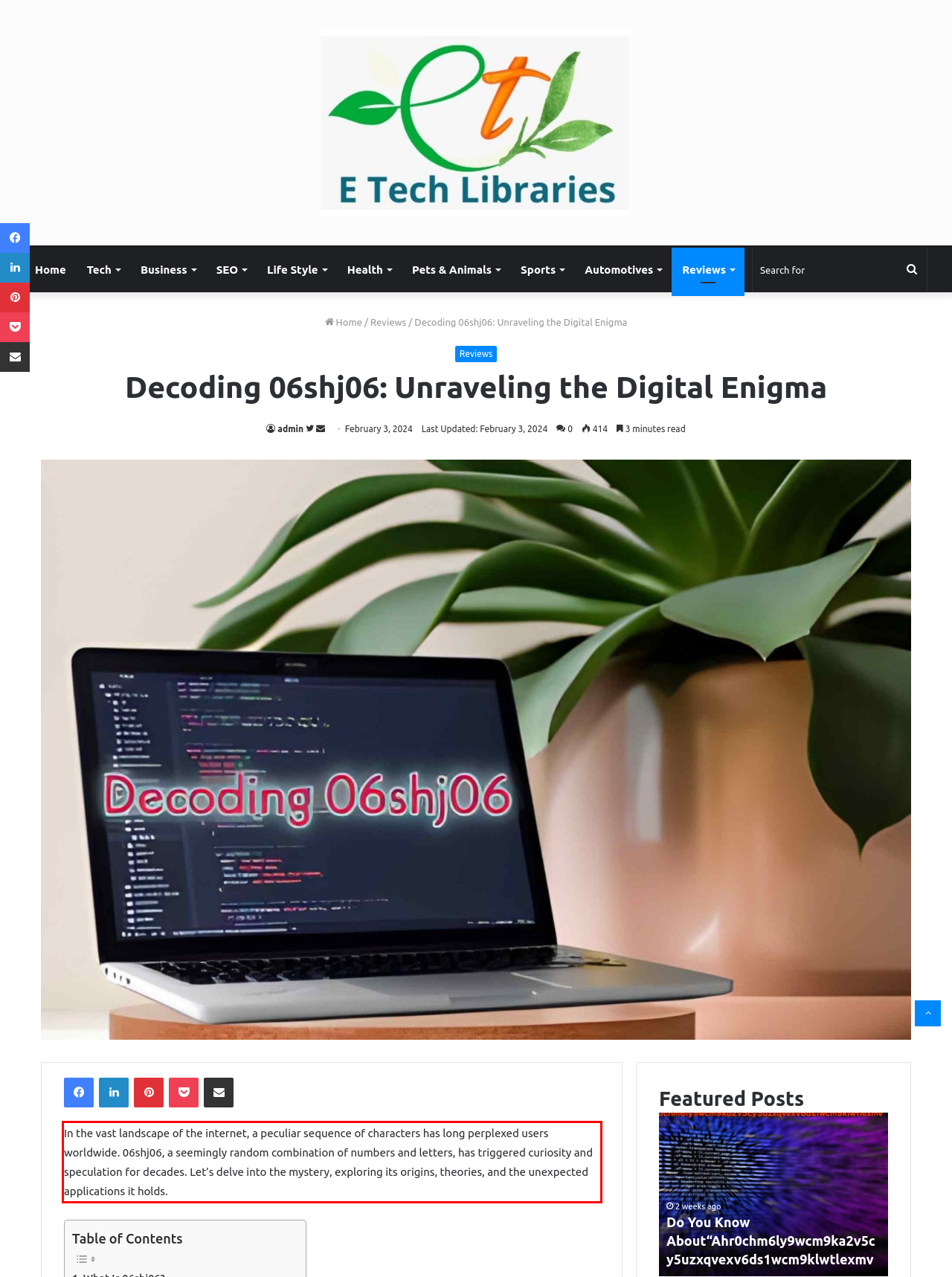Please extract the text content from the UI element enclosed by the red rectangle in the screenshot.

In the vast landscape of the internet, a peculiar sequence of characters has long perplexed users worldwide. 06shj06, a seemingly random combination of numbers and letters, has triggered curiosity and speculation for decades. Let’s delve into the mystery, exploring its origins, theories, and the unexpected applications it holds.